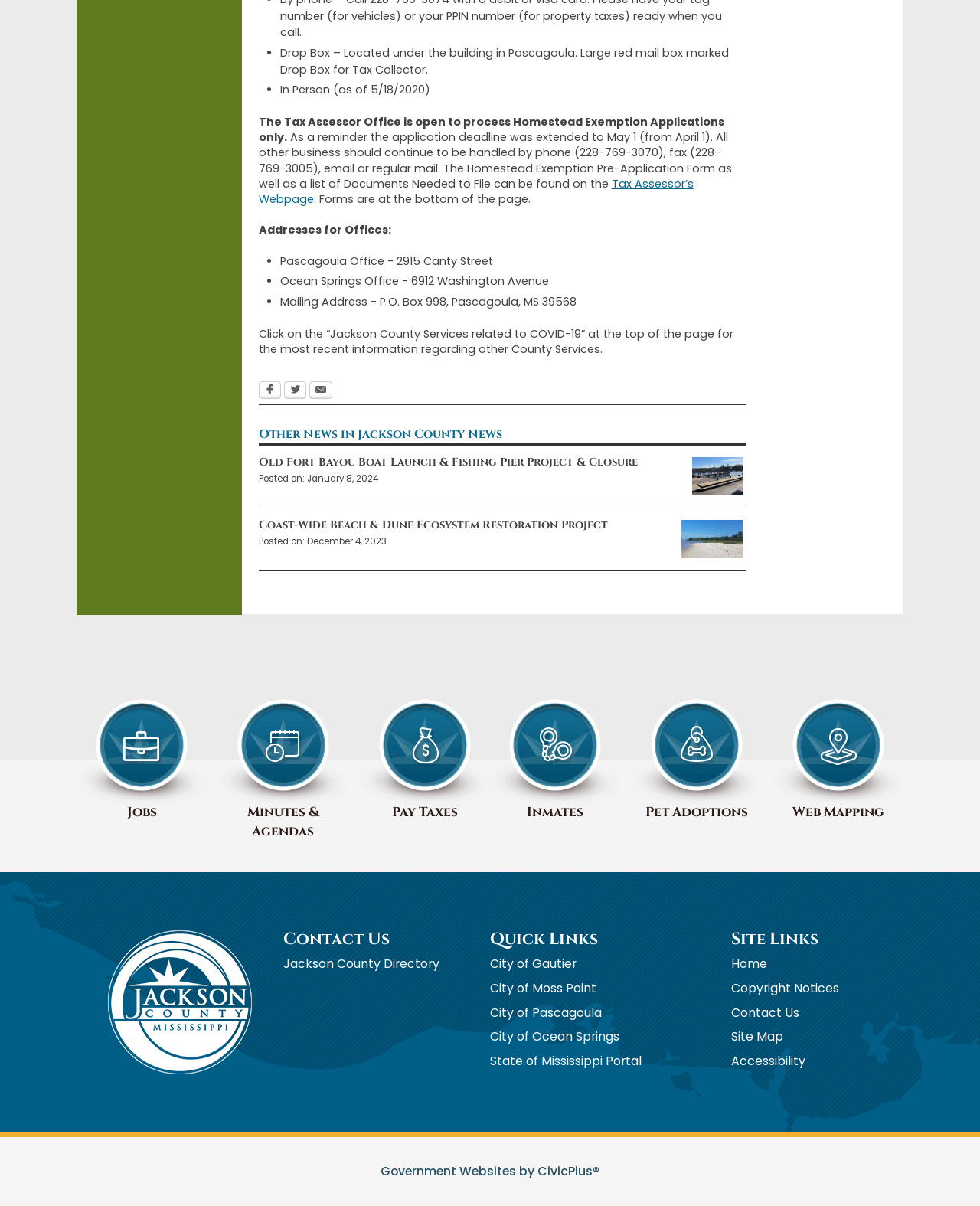What is the name of the project related to the Old Fort Bayou Boat Launch?
Please utilize the information in the image to give a detailed response to the question.

I found the name of the project related to the Old Fort Bayou Boat Launch by looking at the heading that says 'Old Fort Bayou Boat Launch & Fishing Pier Project & Closure.' This indicates that the project is called the Old Fort Bayou Boat Launch & Fishing Pier Project.